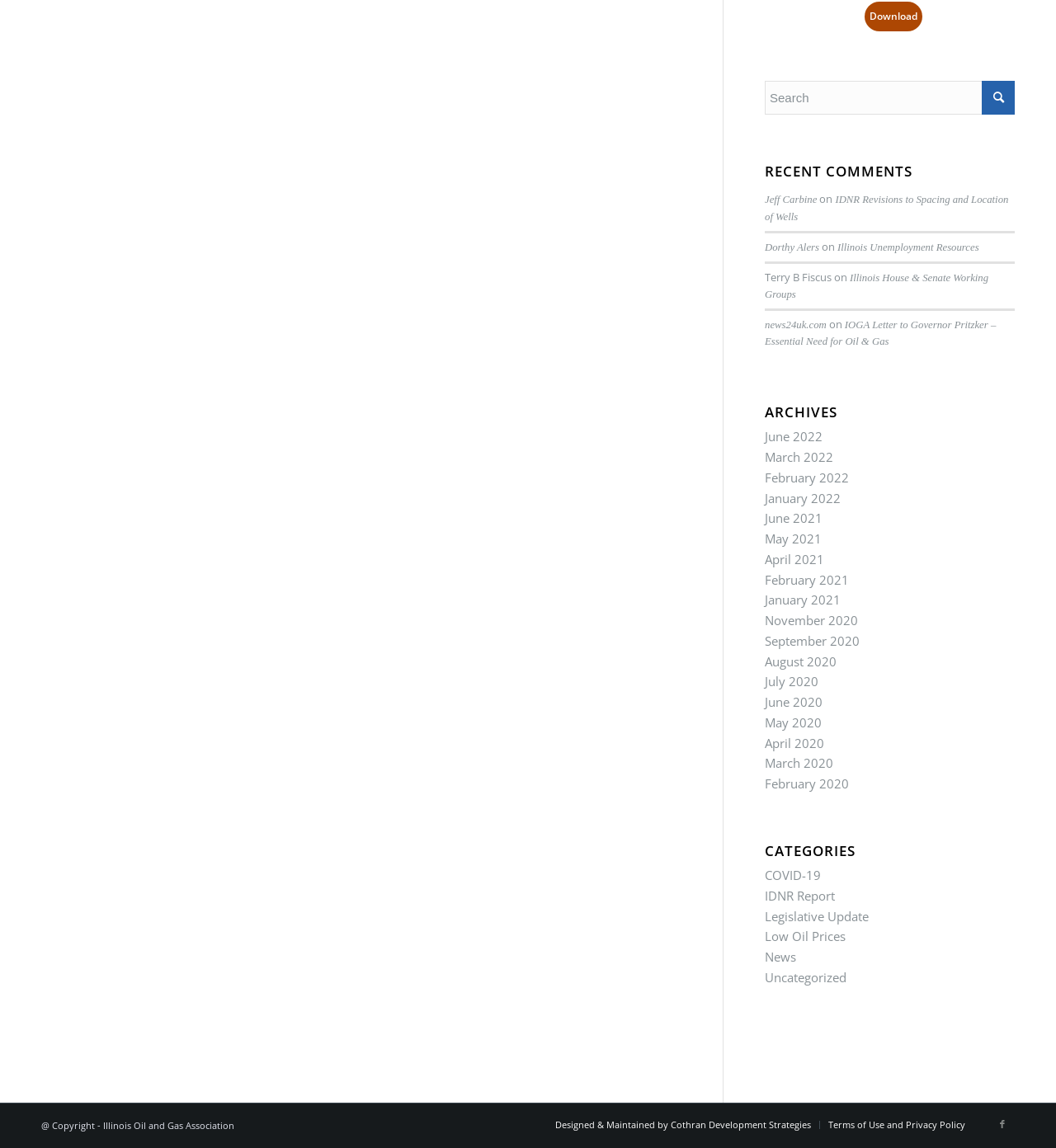Please specify the bounding box coordinates of the clickable region to carry out the following instruction: "Read news from news24uk.com". The coordinates should be four float numbers between 0 and 1, in the format [left, top, right, bottom].

[0.724, 0.278, 0.783, 0.288]